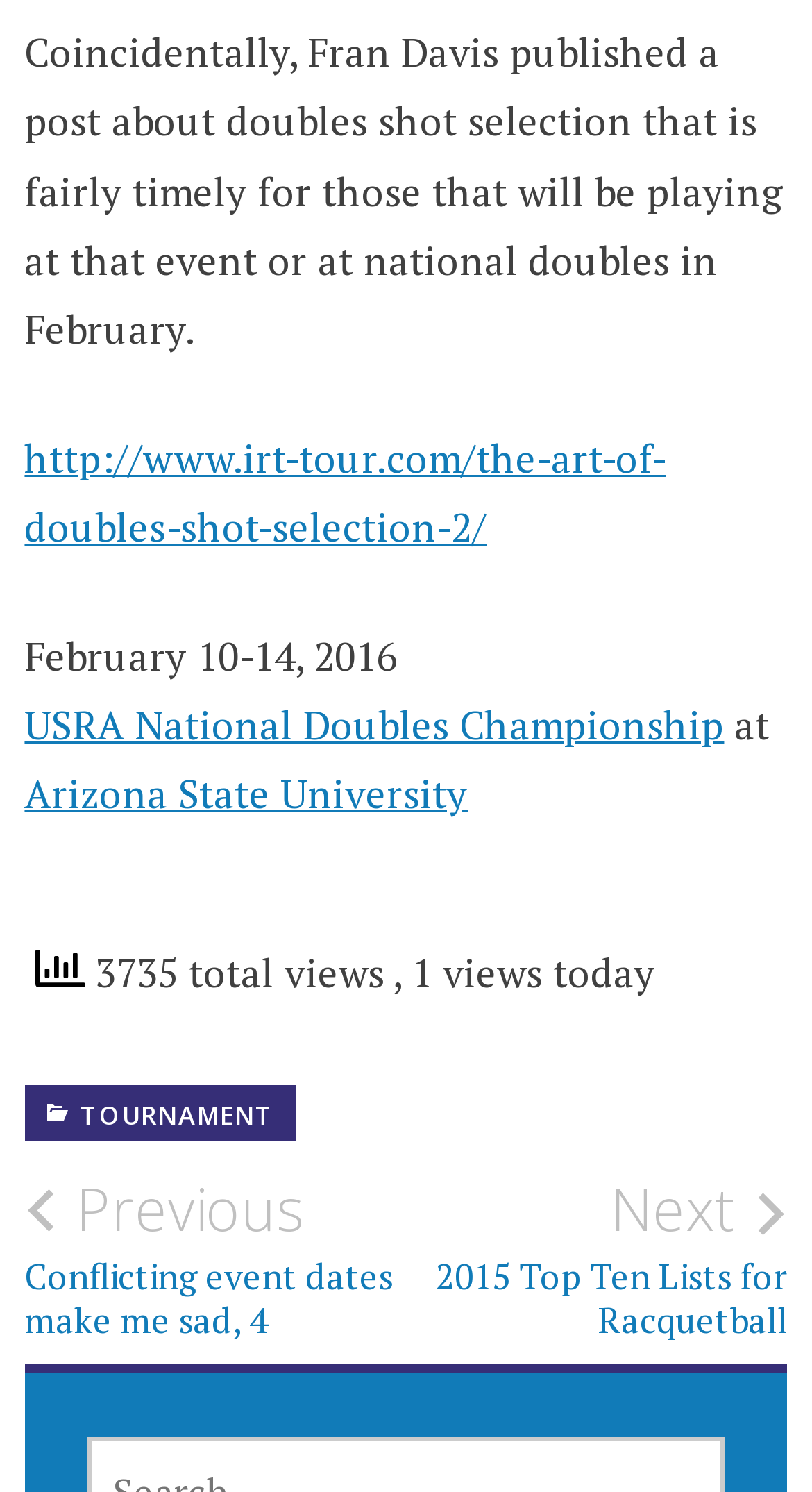With reference to the image, please provide a detailed answer to the following question: When is the USRA National Doubles Championship?

The date of the USRA National Doubles Championship can be found in the StaticText element with the content 'February 10-14, 2016'.